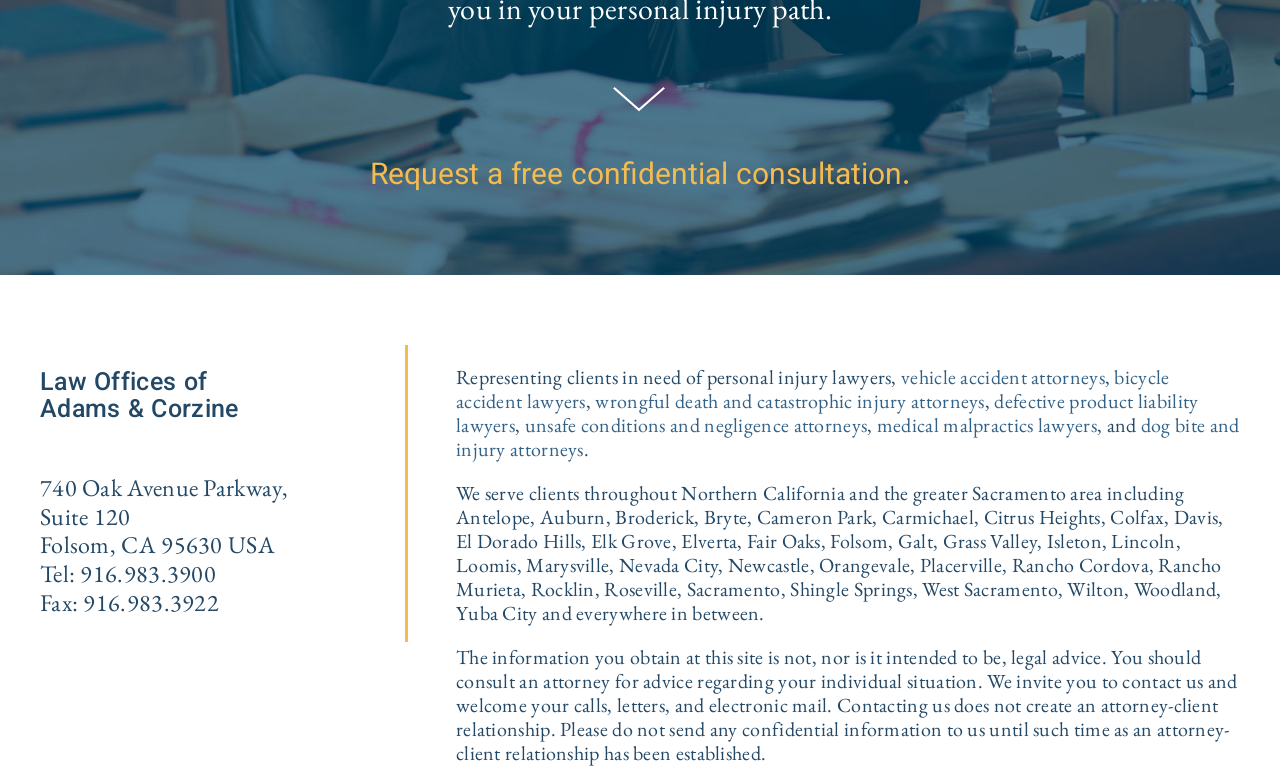Based on the image, provide a detailed response to the question:
What is the phone number of the law firm?

The phone number of the law firm can be found in the static text element that reads 'Tel: 916.983.3900', which is located near the top of the webpage.